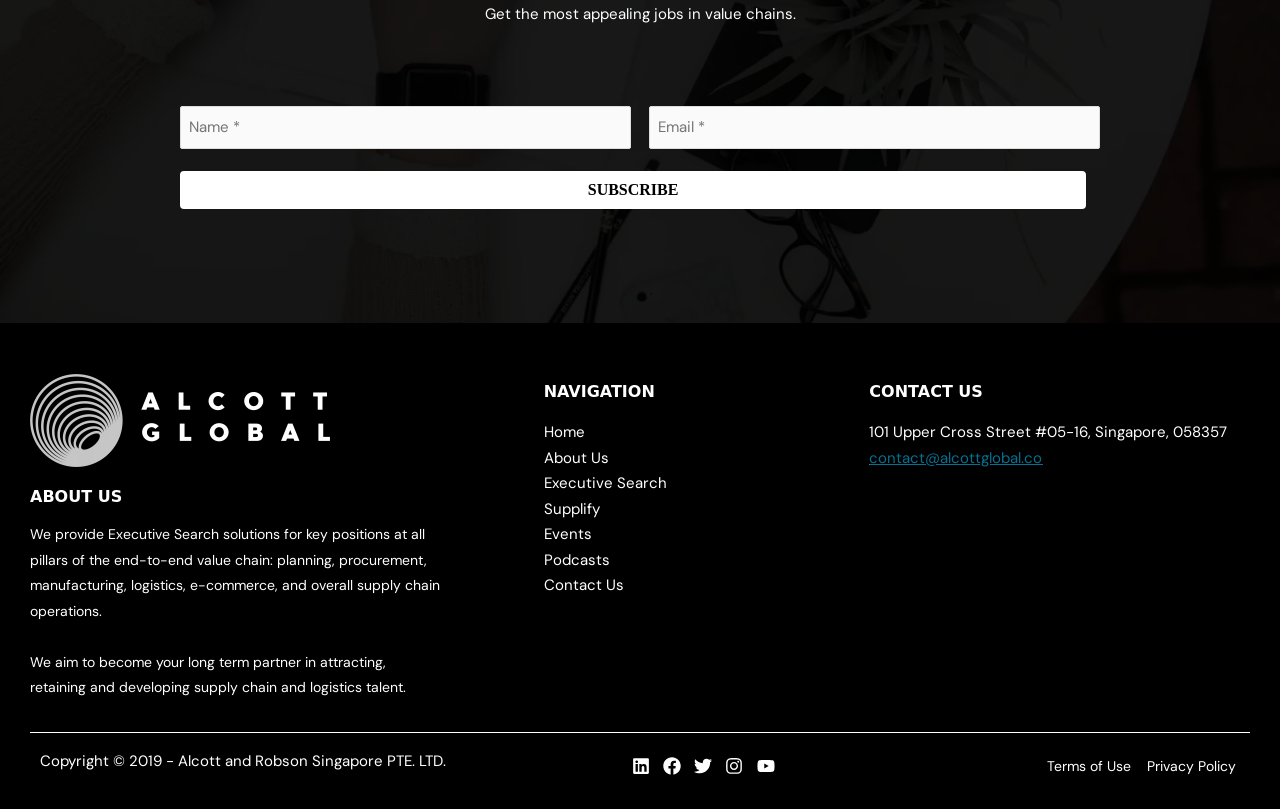Given the webpage screenshot and the description, determine the bounding box coordinates (top-left x, top-left y, bottom-right x, bottom-right y) that define the location of the UI element matching this description: name="input_2" placeholder="Email *"

[0.507, 0.131, 0.859, 0.185]